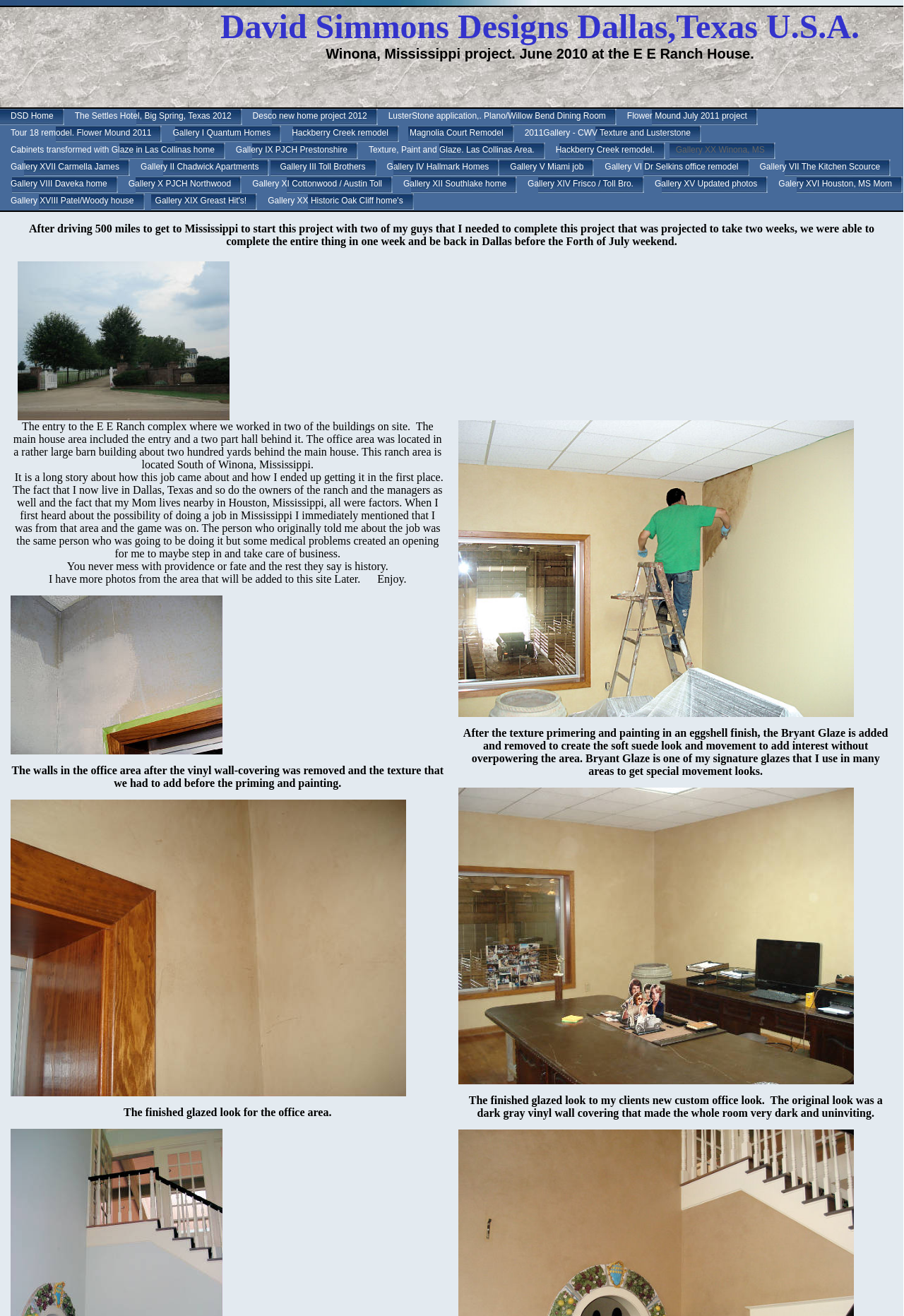Answer the question with a brief word or phrase:
What is the location of the project?

Winona, Mississippi